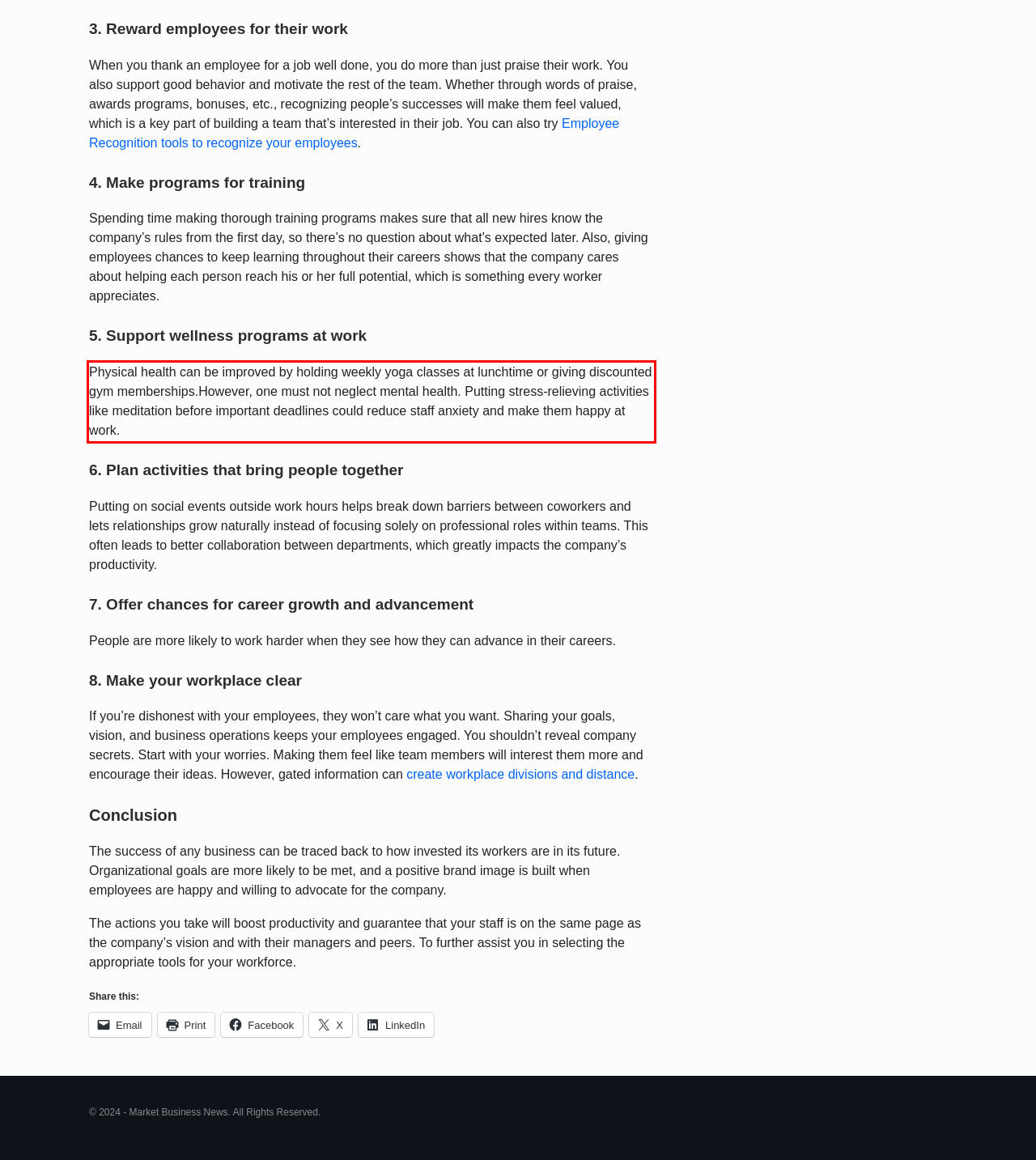Please identify and extract the text content from the UI element encased in a red bounding box on the provided webpage screenshot.

Physical health can be improved by holding weekly yoga classes at lunchtime or giving discounted gym memberships.However, one must not neglect mental health. Putting stress-relieving activities like meditation before important deadlines could reduce staff anxiety and make them happy at work.